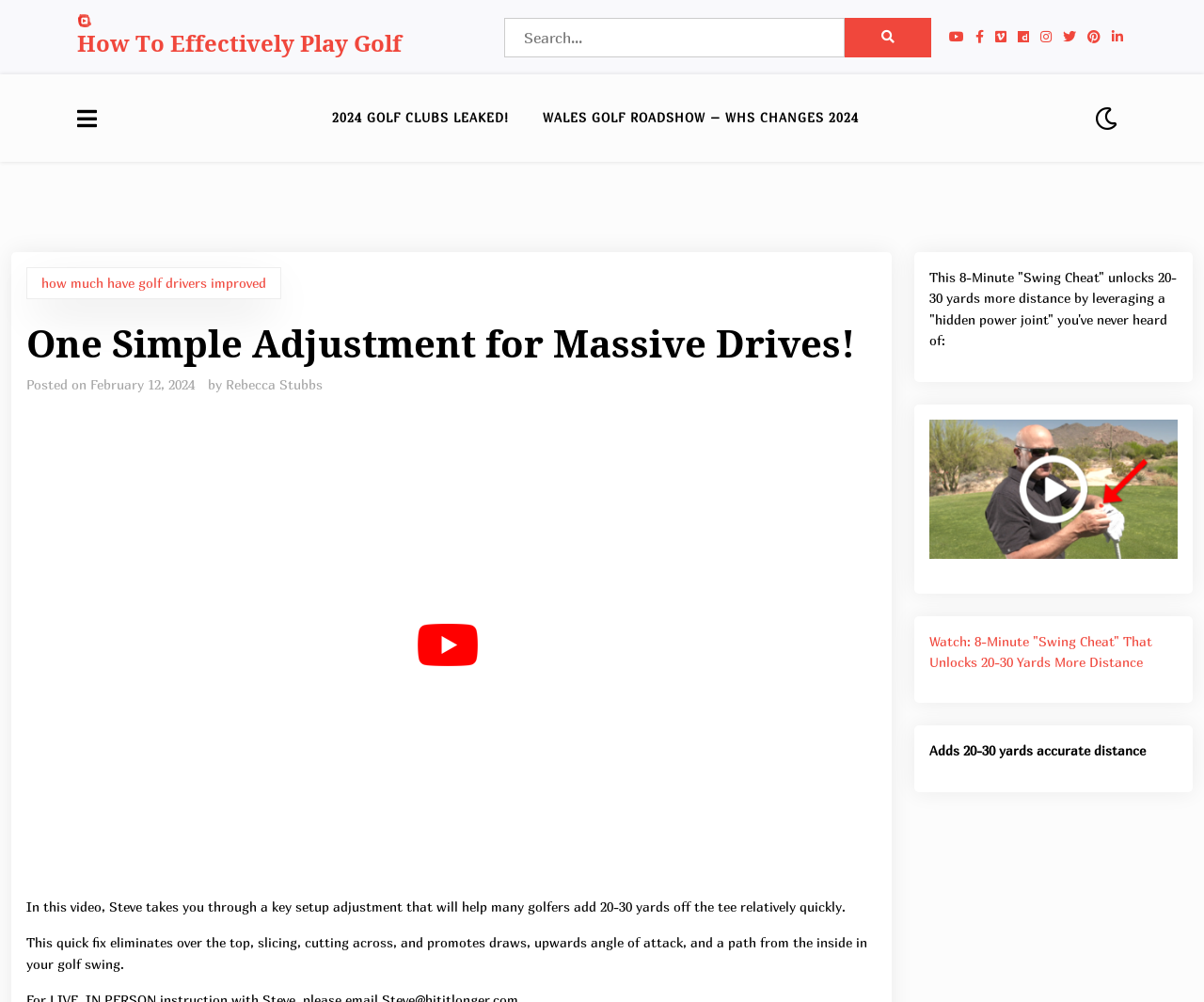Please specify the bounding box coordinates of the element that should be clicked to execute the given instruction: 'Watch the 8-Minute 'Swing Cheat' video'. Ensure the coordinates are four float numbers between 0 and 1, expressed as [left, top, right, bottom].

[0.772, 0.63, 0.978, 0.672]